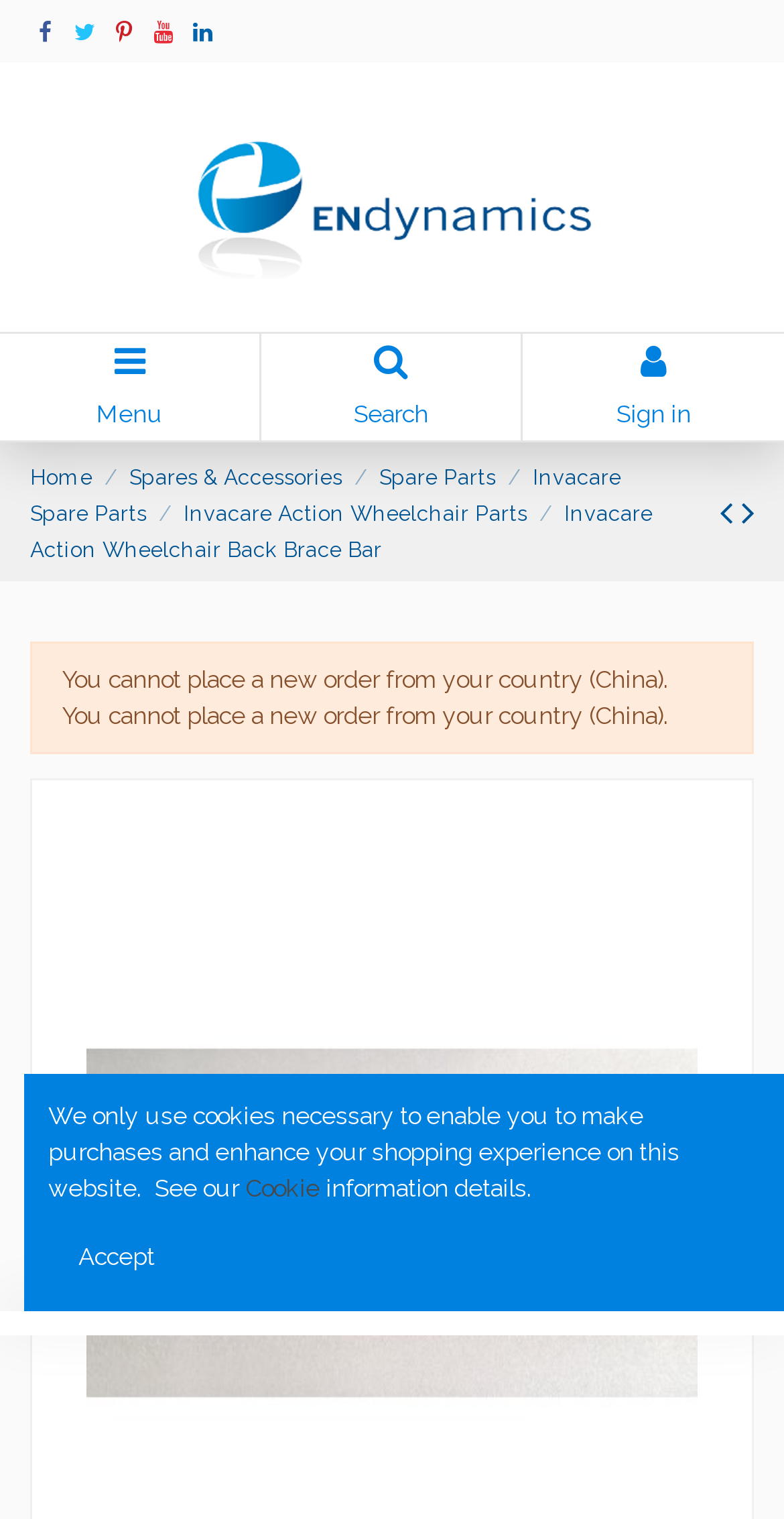Produce an extensive caption that describes everything on the webpage.

This webpage is about a back brace bar for Invacare Action 2NG and 3NG wheelchairs, which is an official factory spare part. At the top, there is a header section with several links to other pages, including "ENdynamics Ltd" which has an accompanying image. Below this, there are links to "Menu" and "Search" on the left, and "Sign in" on the right.

The main navigation menu is located below the header section, with links to "Home", "Spares & Accessories", "Spare Parts", "Invacare Spare Parts", and "Invacare Action Wheelchair Parts". The current page is highlighted, with the title "Invacare Action Wheelchair Back Brace Bar" displayed prominently.

On the right side of the page, there are links to navigate to the previous and next products. Below this, there is an alert message warning that customers from China cannot place new orders. The message is displayed in a prominent manner to grab the user's attention.

At the bottom of the page, there is a notice about the use of cookies, with a link to "Cookie information details" for those who want to learn more. An "Accept" button is provided to acknowledge the cookie policy.